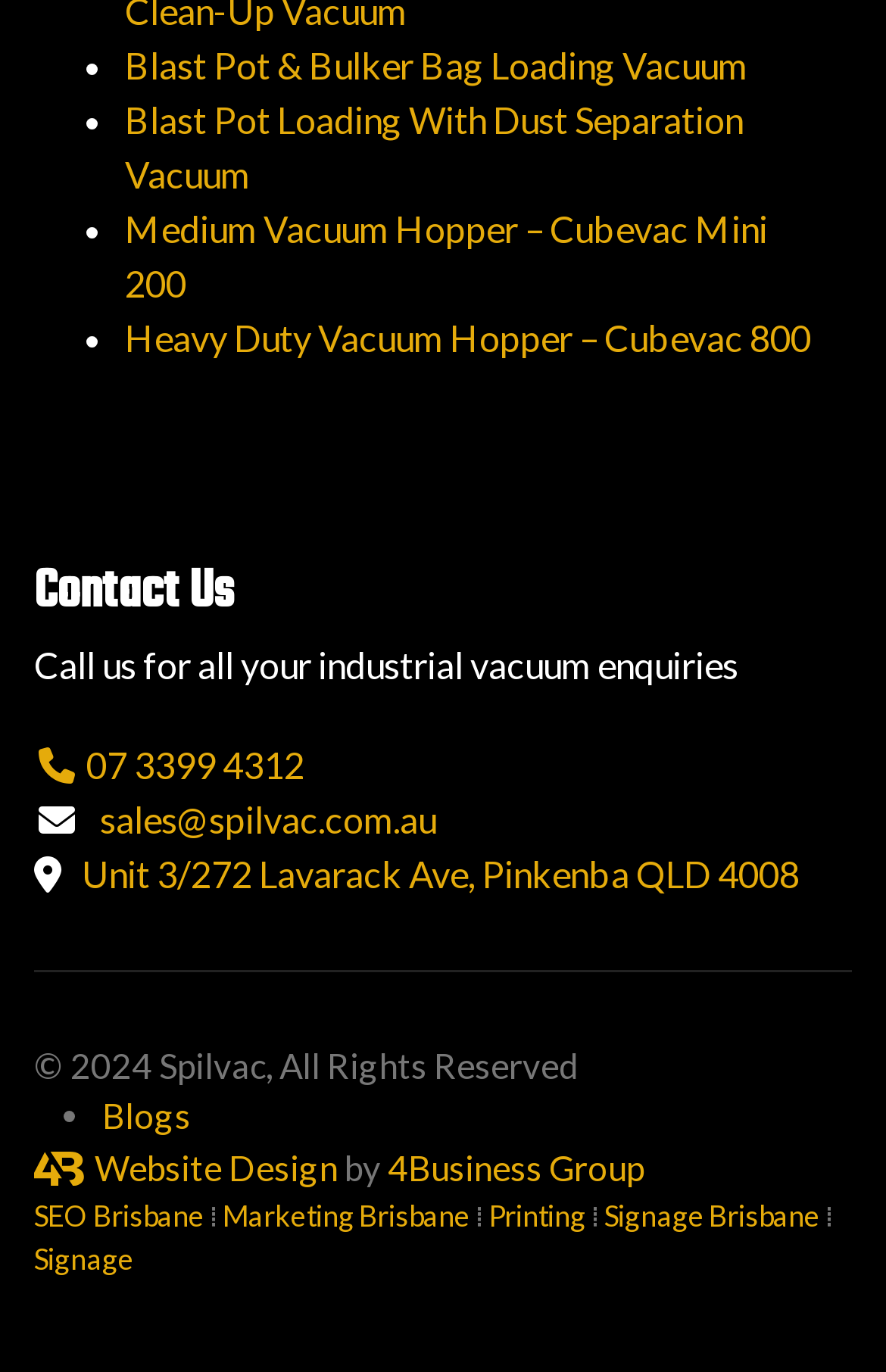Is there a website design credit on the webpage?
Give a single word or phrase answer based on the content of the image.

Yes